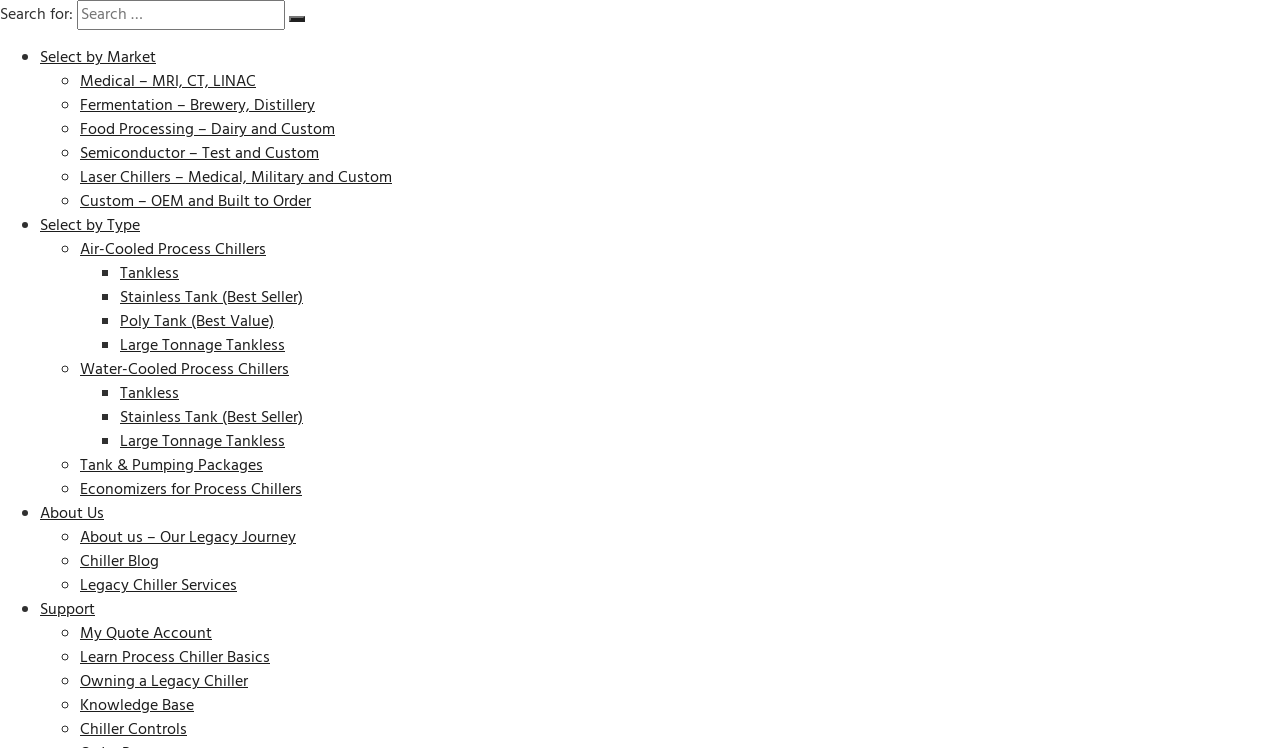Specify the bounding box coordinates of the region I need to click to perform the following instruction: "Select by Market". The coordinates must be four float numbers in the range of 0 to 1, i.e., [left, top, right, bottom].

[0.031, 0.06, 0.122, 0.095]